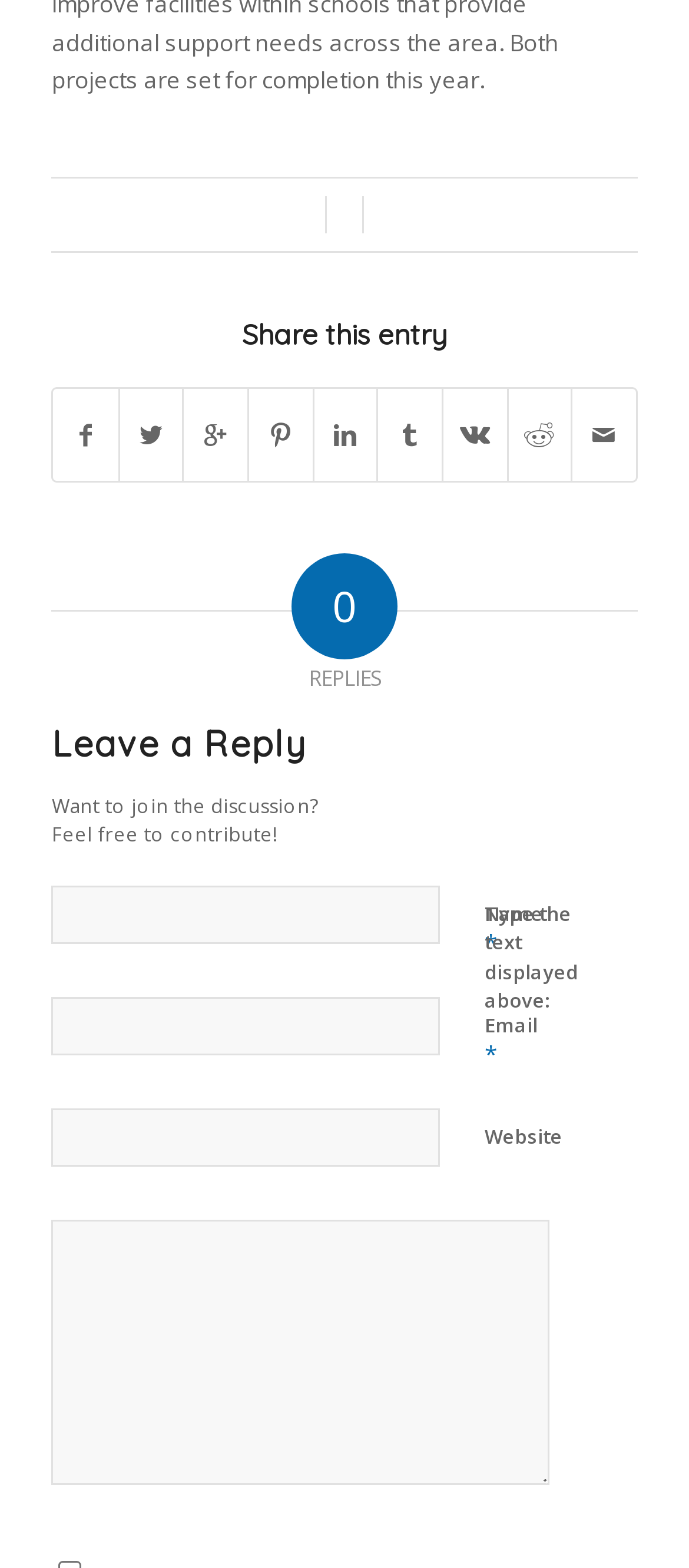Find the bounding box coordinates for the area you need to click to carry out the instruction: "Click the share button". The coordinates should be four float numbers between 0 and 1, indicated as [left, top, right, bottom].

[0.078, 0.248, 0.171, 0.307]